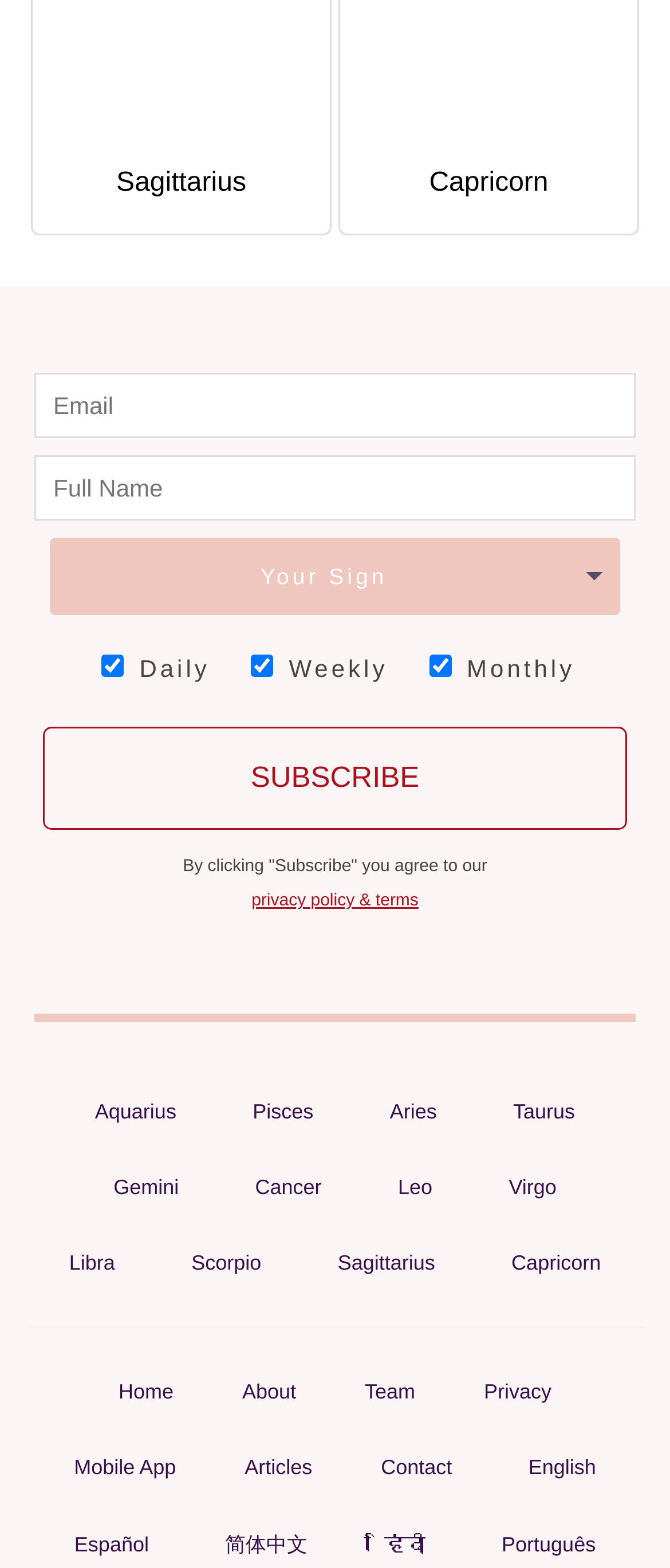Please find and report the bounding box coordinates of the element to click in order to perform the following action: "Go to Scorpio page". The coordinates should be expressed as four float numbers between 0 and 1, in the format [left, top, right, bottom].

[0.26, 0.792, 0.416, 0.818]